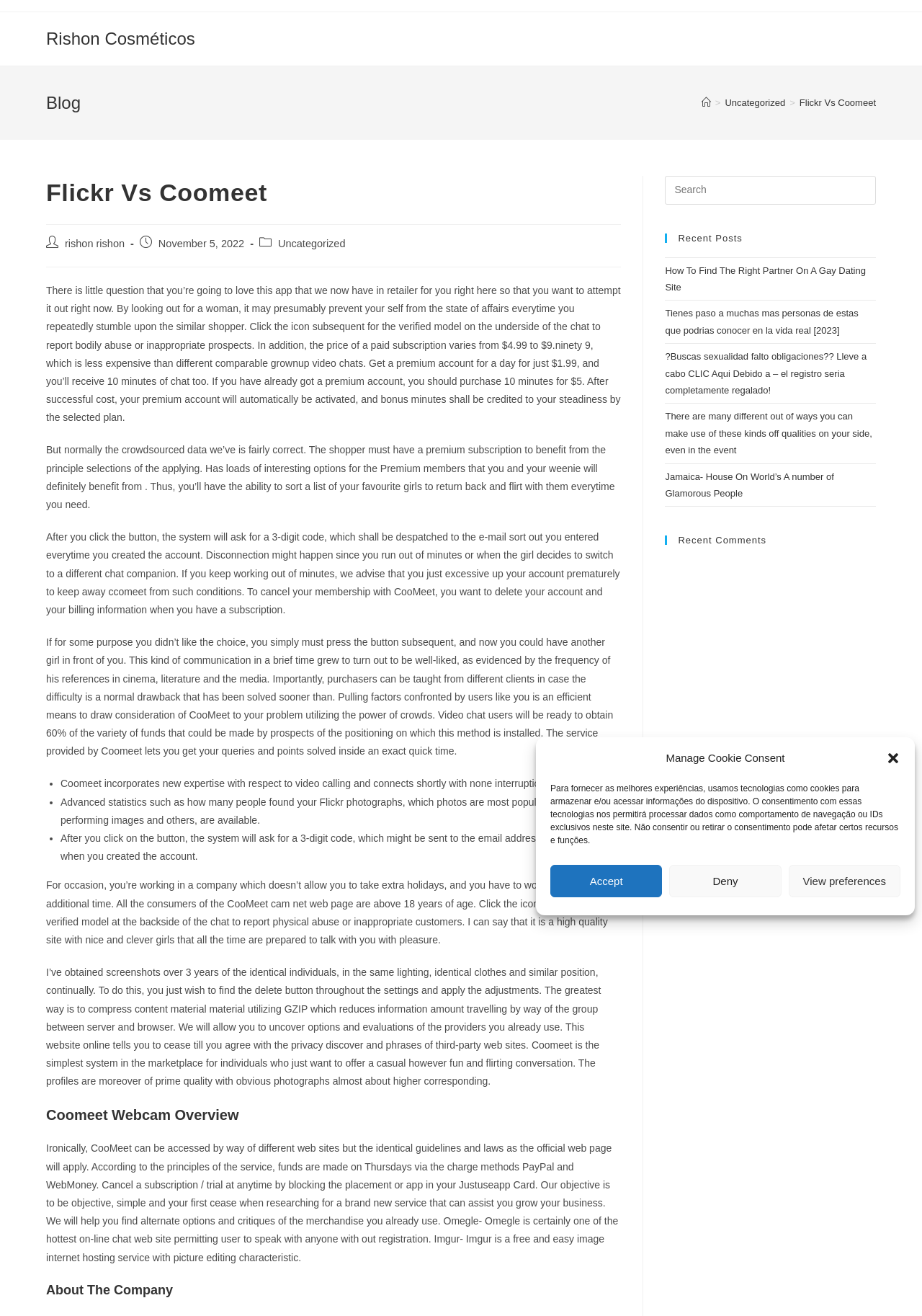Describe every aspect of the webpage in a detailed manner.

The webpage is about a comparison between Flickr and Coomeet, with a focus on the latter. At the top, there is a dialog box for managing cookie consent, which includes buttons to accept, deny, or view preferences. Below this, there is a layout table with a link to Rishon Cosméticos.

The main content of the page is divided into sections. The first section has a heading "Blog" and a navigation menu with breadcrumbs, including links to "Home", "Uncategorized", and "Flickr Vs Coomeet". Below this, there is a heading "Flickr Vs Coomeet" and a link to "rishon rishon". The main article starts with a brief introduction, followed by several paragraphs of text discussing the features and benefits of Coomeet, including its video calling technology, advanced statistics, and user-friendly interface.

The article also includes several lists with bullet points, highlighting the advantages of Coomeet, such as its ability to connect quickly without interruptions, advanced statistics, and ease of use. There are also several paragraphs discussing the user experience, including how to report physical abuse or inappropriate users, and how to cancel a subscription.

On the right-hand side of the page, there is a primary sidebar with a search box, a heading "Recent Posts", and a list of links to recent articles. Below this, there is a heading "Recent Comments". The page also includes several headings, such as "Coomeet Webcam Overview" and "About The Company", which suggest that there may be additional content or sections on the page.